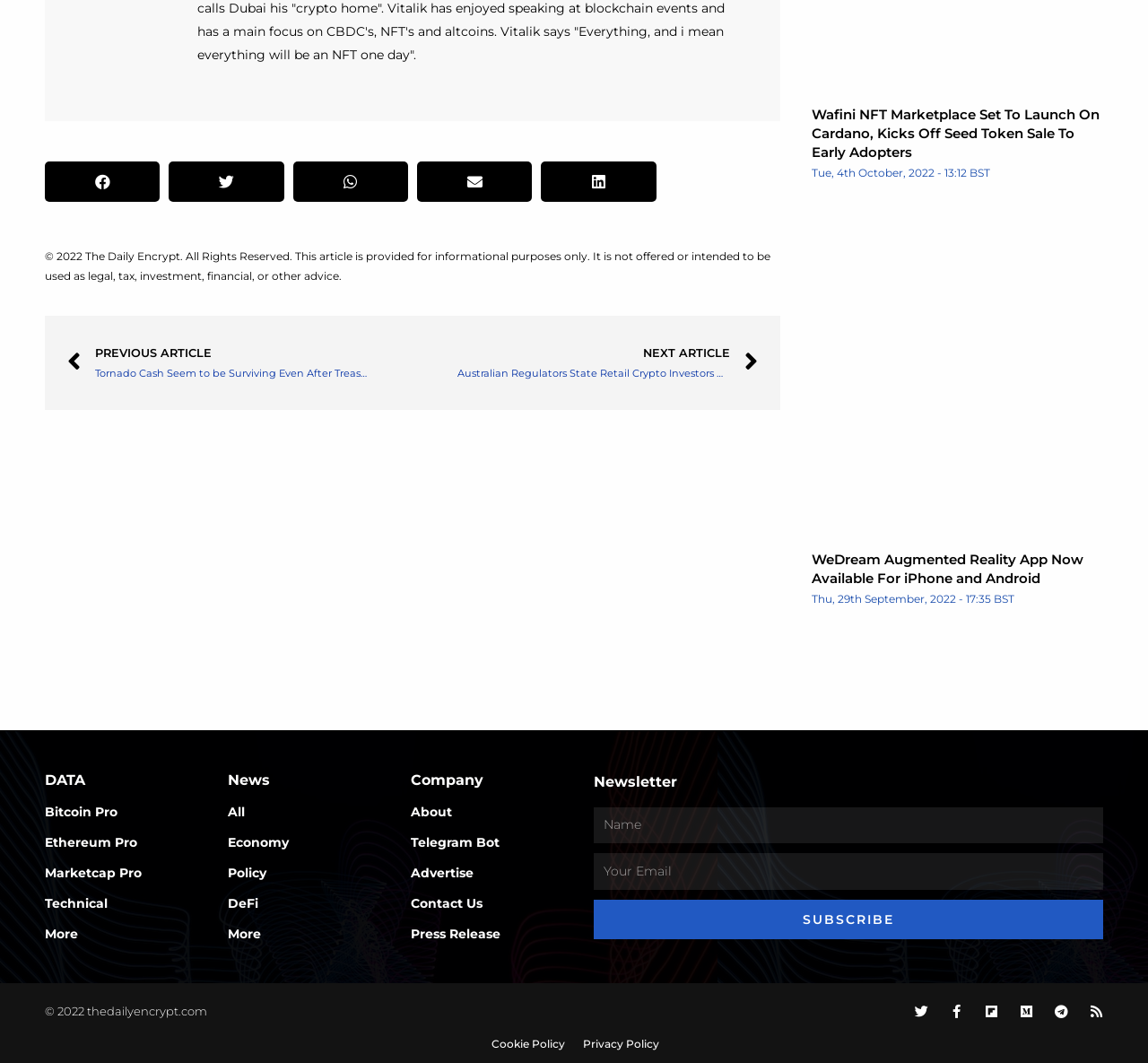Please give a one-word or short phrase response to the following question: 
What is the purpose of the textbox and button at the bottom?

Subscribe to newsletter